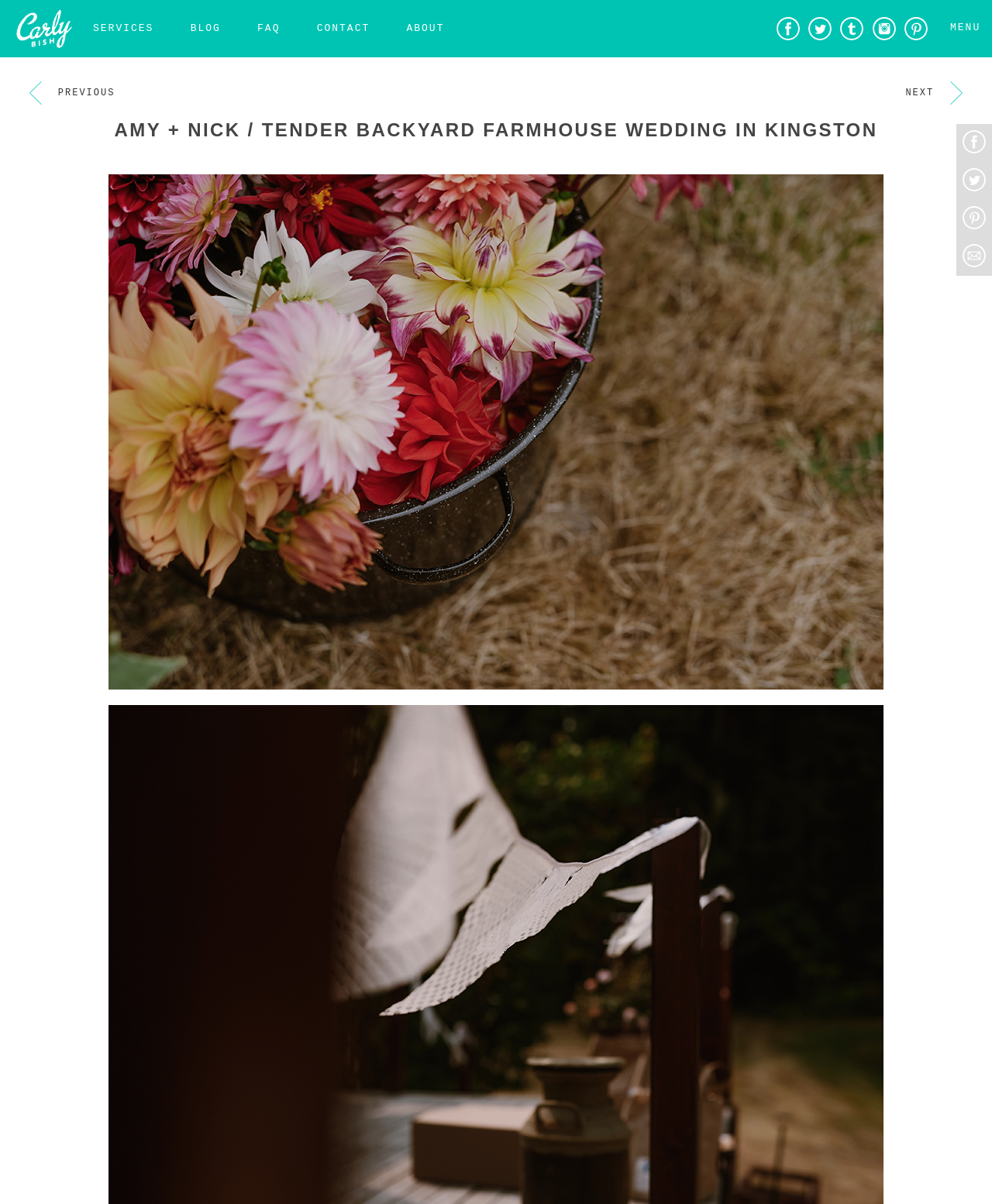Provide the bounding box coordinates of the HTML element described as: "About". The bounding box coordinates should be four float numbers between 0 and 1, i.e., [left, top, right, bottom].

[0.394, 0.0, 0.464, 0.048]